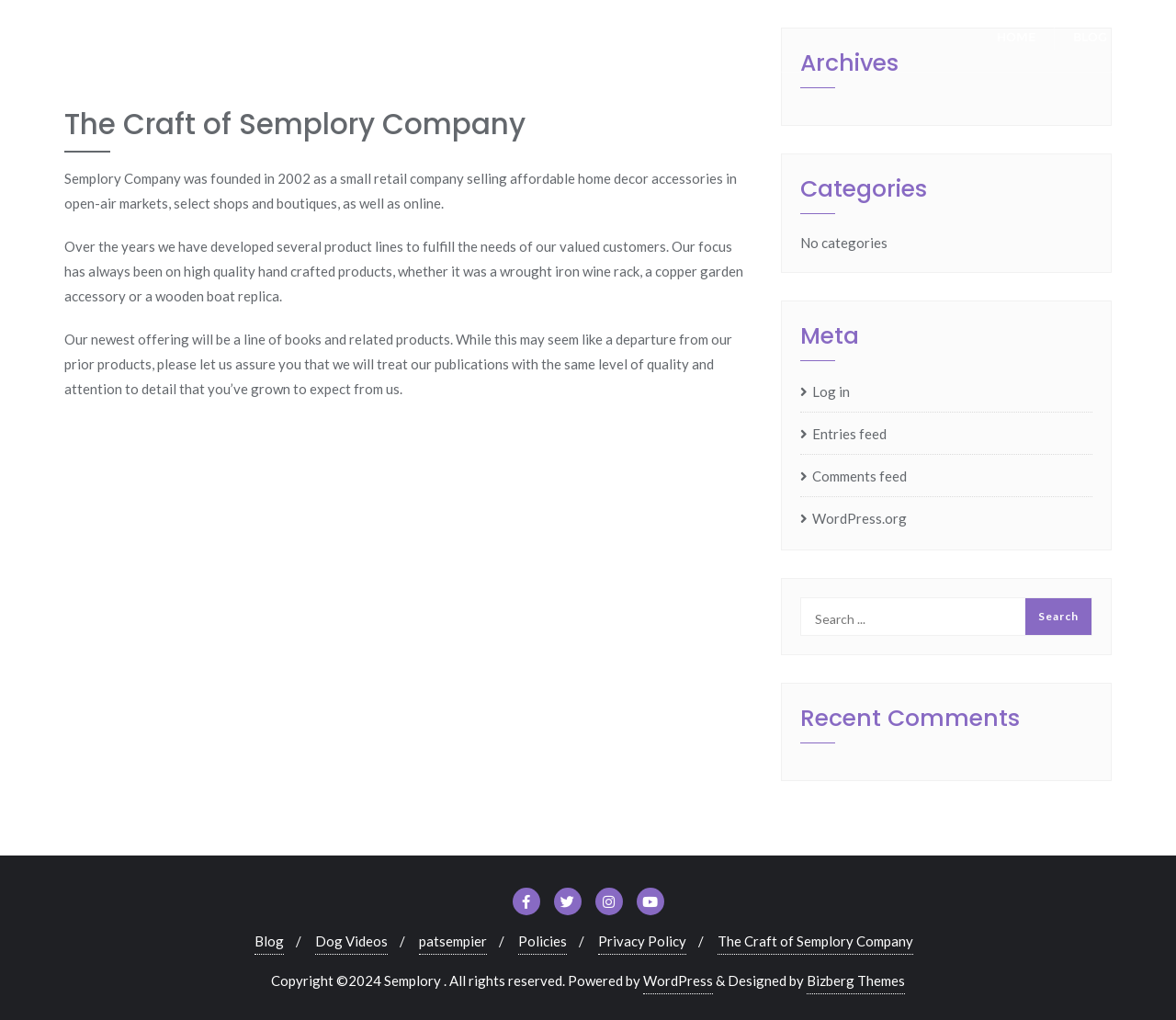Write an exhaustive caption that covers the webpage's main aspects.

The webpage is about Semplory Company, a retail company founded in 2002 that sells affordable home decor accessories. At the top left, there is a link to "Semplory Crafters of Information" and a heading that reads "Semplory". On the top right, there are links to "HOME" and "BLOG".

Below the top navigation, there is an article section that takes up most of the page. The article has a header that reads "The Craft of Semplory Company" and three paragraphs of text that describe the company's history, product lines, and focus on quality. The text is divided into three sections, with the first section describing the company's founding and early products, the second section discussing the development of new product lines, and the third section introducing a new line of books and related products.

On the right side of the page, there are several sections, including "Archives", "Categories", and "Meta". The "Categories" section currently has no categories listed. The "Meta" section has links to log in, entries feed, comments feed, and WordPress.org. Below the "Meta" section, there is a search bar with a button to submit a search query.

Further down the page, there is a section for "Recent Comments" that lists several links to comments, each with an icon. At the very bottom of the page, there are links to various pages, including "Blog", "Dog Videos", "Policies", and "Privacy Policy". There is also a copyright notice and a statement indicating that the site is powered by WordPress and designed by Bizberg Themes.